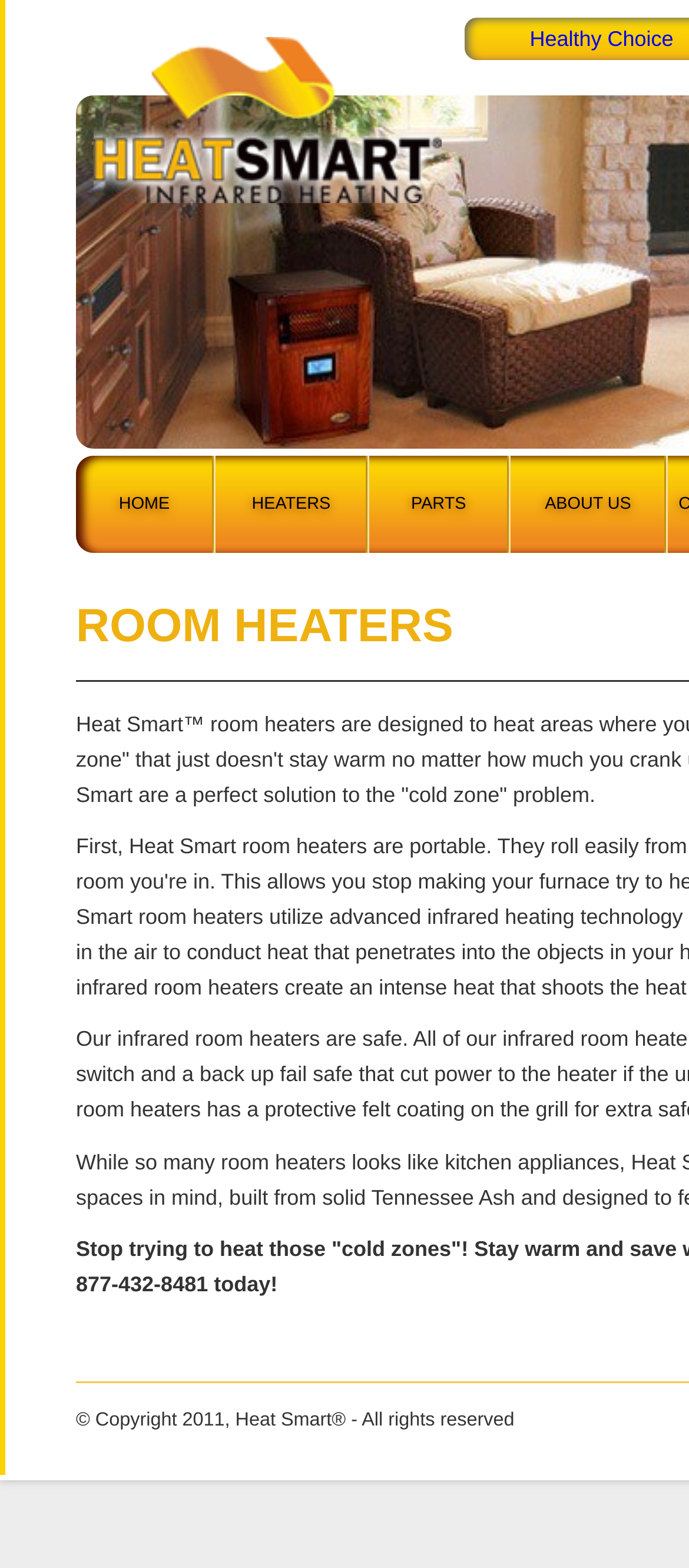Determine the bounding box for the HTML element described here: "About Us". The coordinates should be given as [left, top, right, bottom] with each number being a float between 0 and 1.

[0.742, 0.344, 0.965, 0.356]